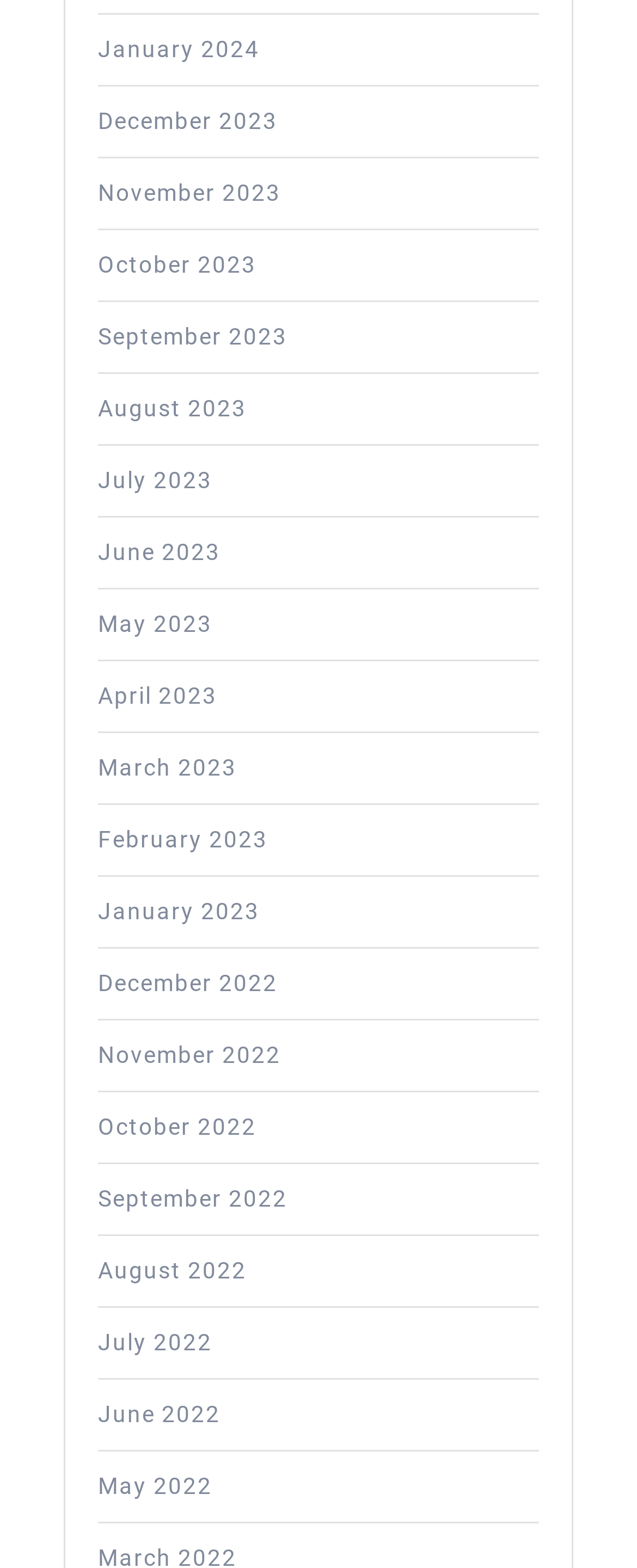What is the earliest month listed?
Please answer using one word or phrase, based on the screenshot.

May 2022